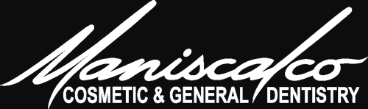Break down the image and provide a full description, noting any significant aspects.

This image showcases the elegant logo of Maniscalco Cosmetic & General Dentistry, presented in a stylish white script against a black background. The logo emphasizes the name "Maniscalco," followed by the professional descriptors "COSMETIC & GENERAL DENTISTRY," indicating the practice's offerings in both aesthetic and standard dental care. This branding reflects a commitment to quality and patient-centered services in a modern dental environment.